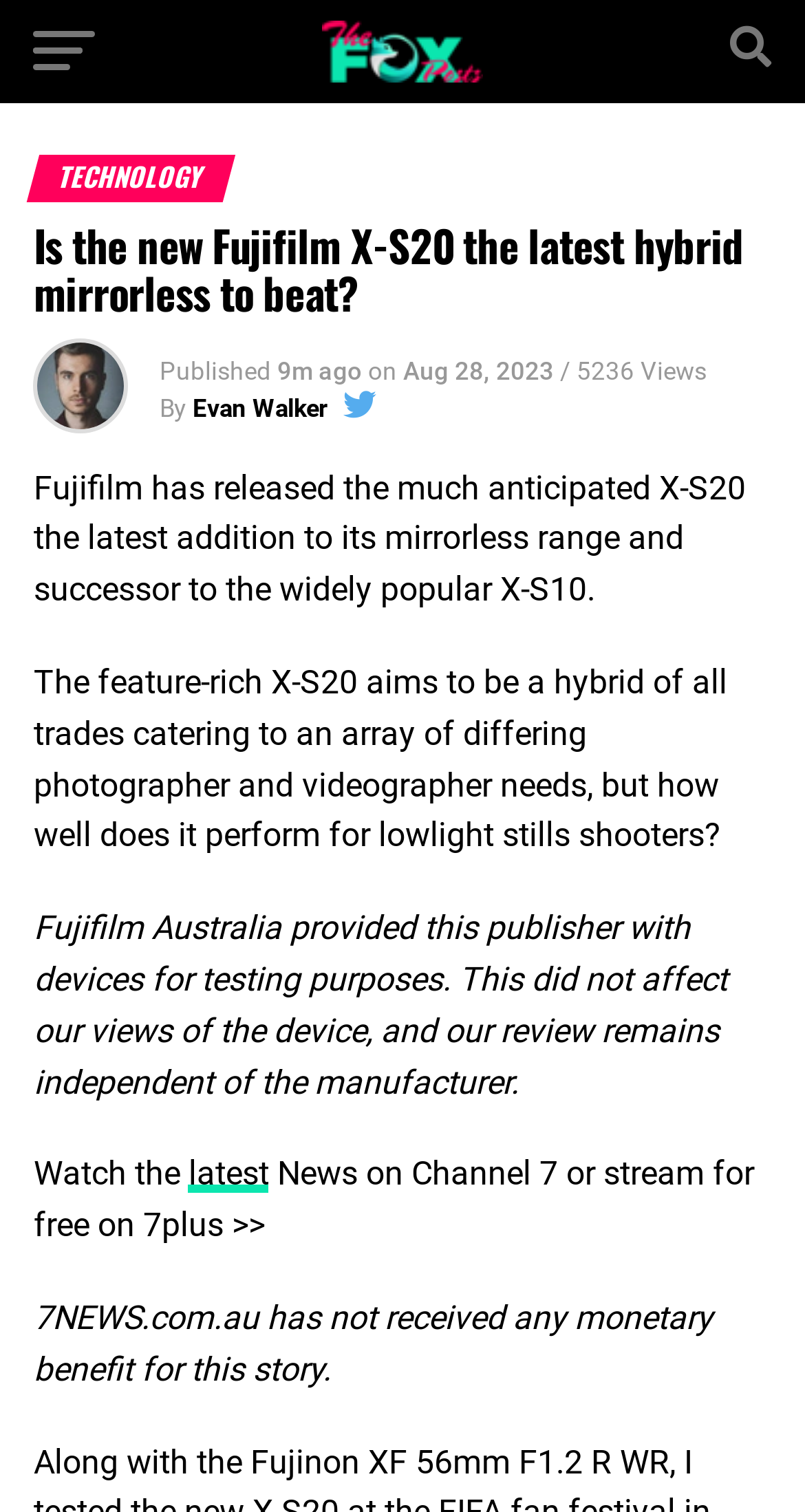What is the purpose of the Fujifilm X-S20?
Examine the webpage screenshot and provide an in-depth answer to the question.

The answer can be found in the second paragraph of the webpage, where it is stated that 'The feature-rich X-S20 aims to be a hybrid of all trades catering to an array of differing photographer and videographer needs...'.